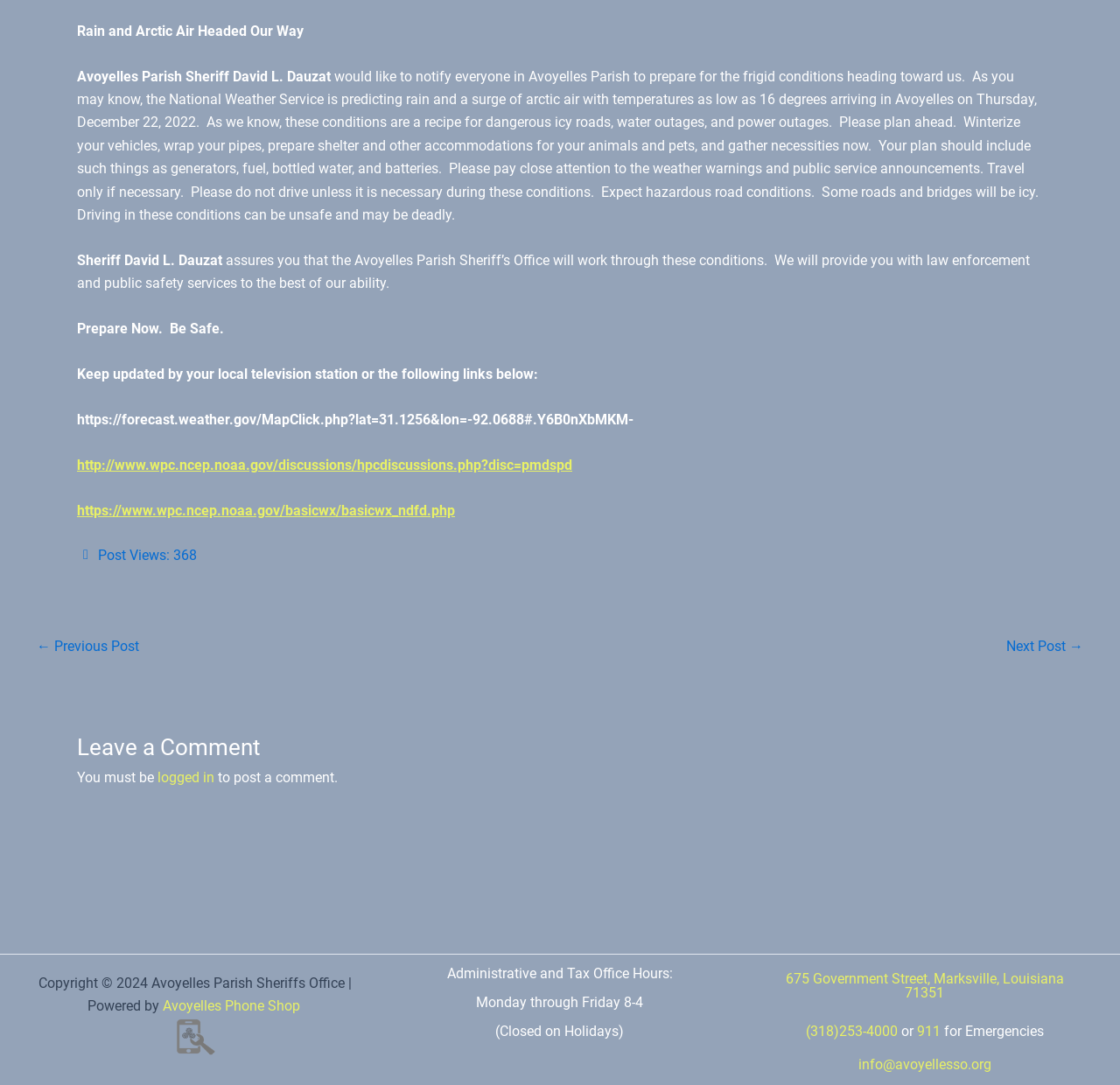Identify the bounding box for the given UI element using the description provided. Coordinates should be in the format (top-left x, top-left y, bottom-right x, bottom-right y) and must be between 0 and 1. Here is the description: logged in

[0.141, 0.709, 0.191, 0.724]